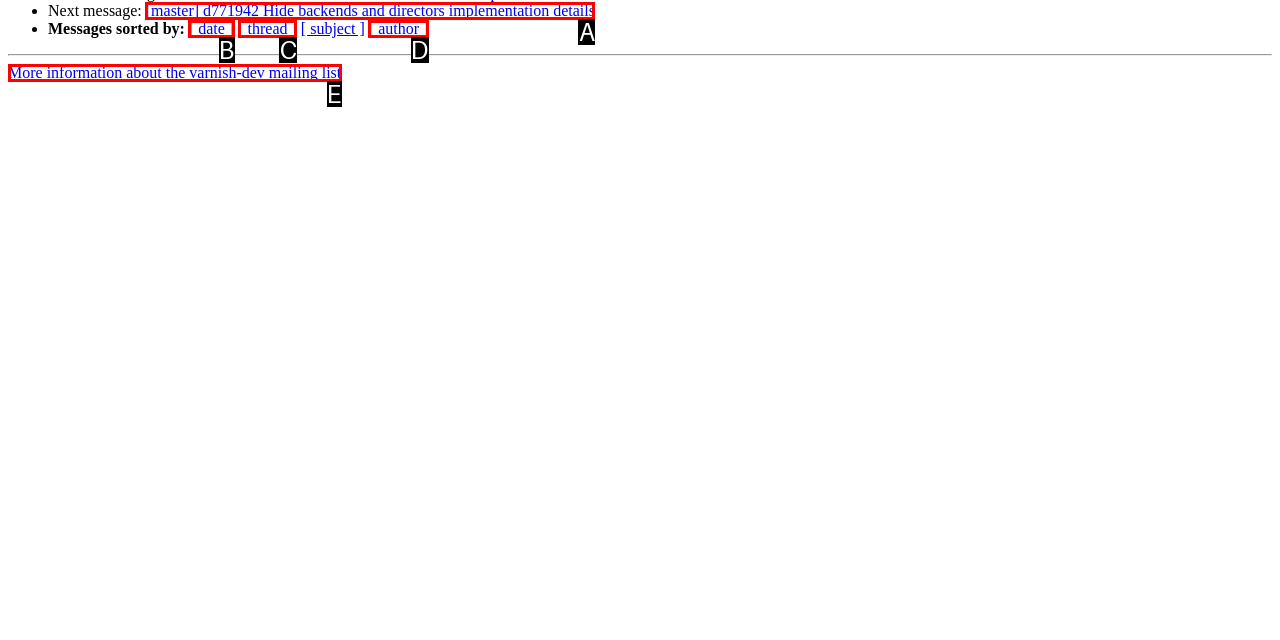Select the letter of the UI element that best matches: [ author ]
Answer with the letter of the correct option directly.

D